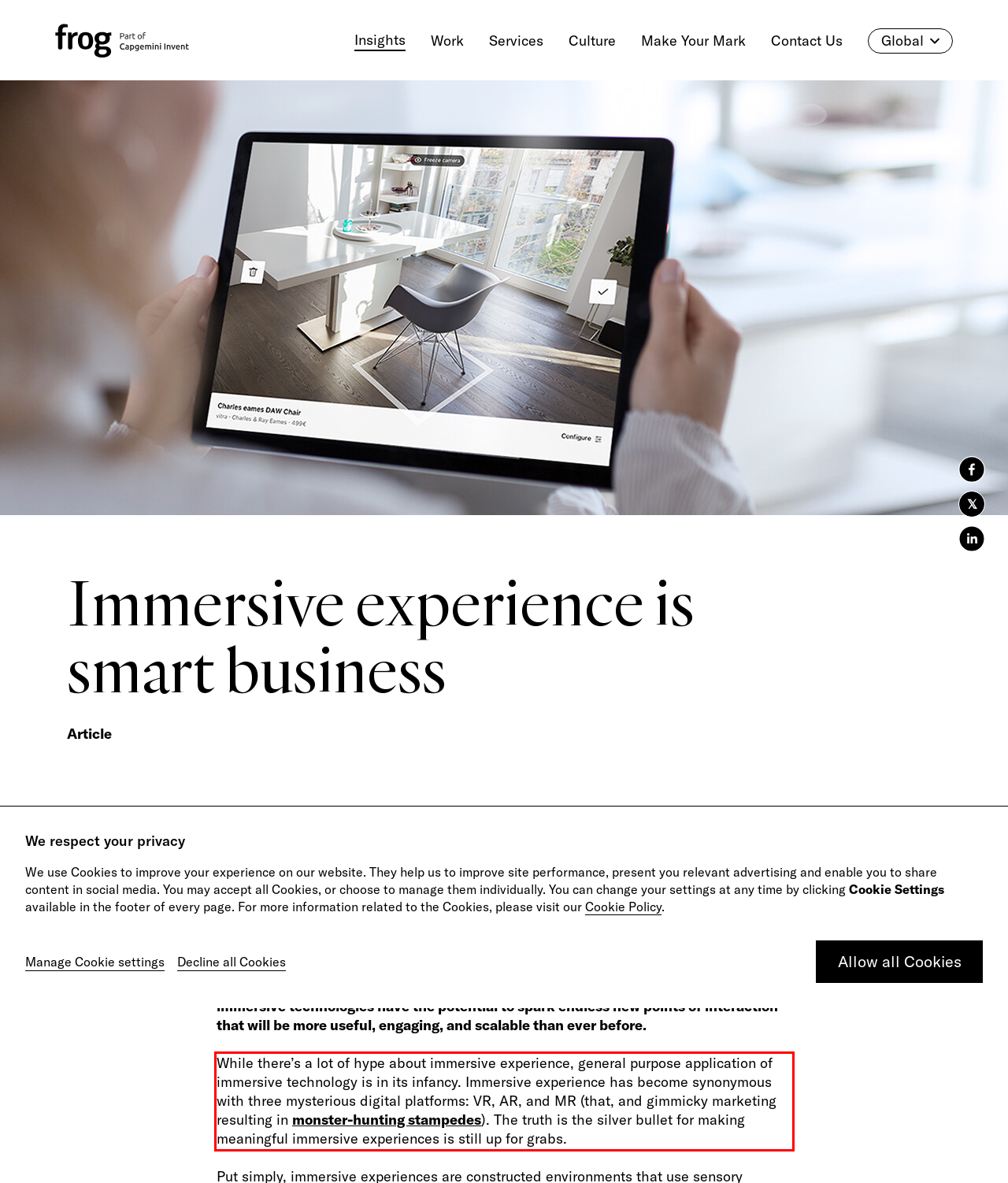Look at the screenshot of the webpage, locate the red rectangle bounding box, and generate the text content that it contains.

While there’s a lot of hype about immersive experience, general purpose application of immersive technology is in its infancy. Immersive experience has become synonymous with three mysterious digital platforms: VR, AR, and MR (that, and gimmicky marketing resulting in monster-hunting stampedes). The truth is the silver bullet for making meaningful immersive experiences is still up for grabs.